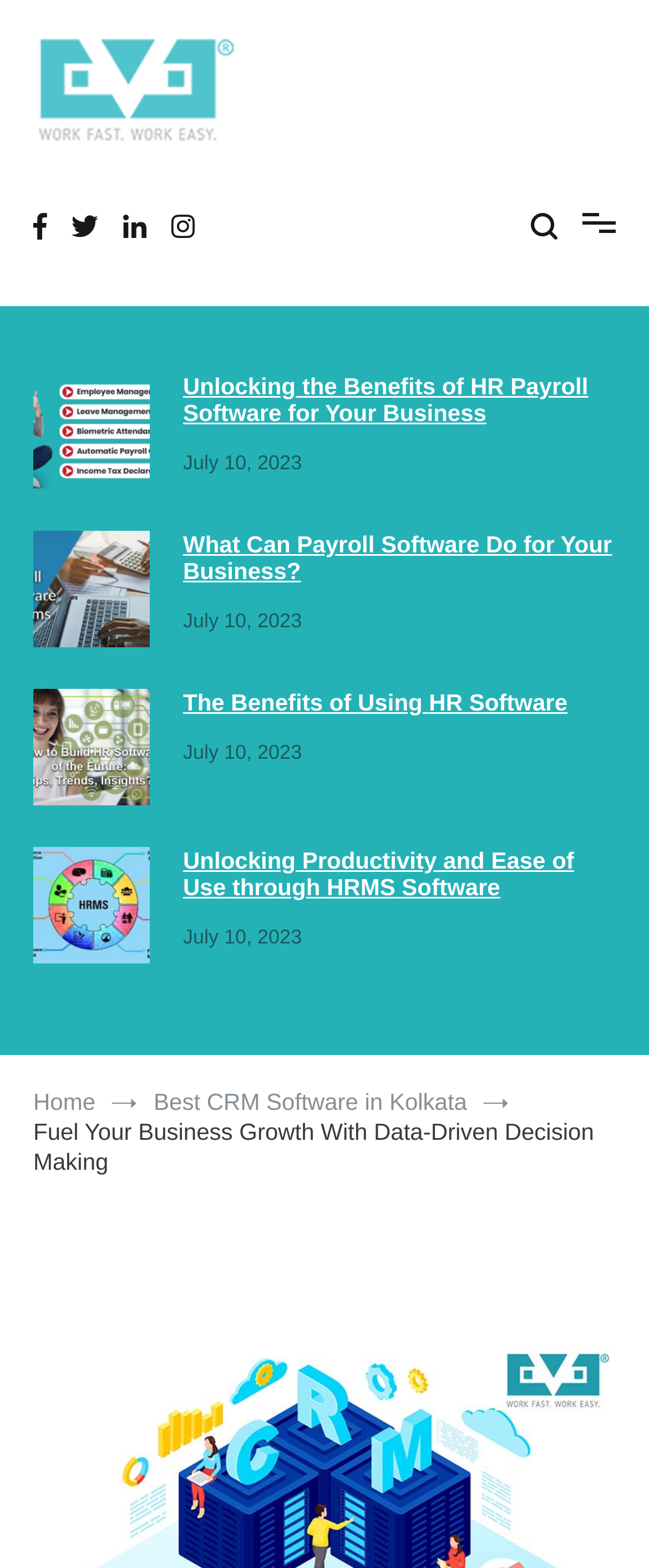Locate the bounding box coordinates of the element I should click to achieve the following instruction: "Check the article about Fuel Your Business Growth With Data-Driven Decision Making".

[0.051, 0.713, 0.915, 0.749]